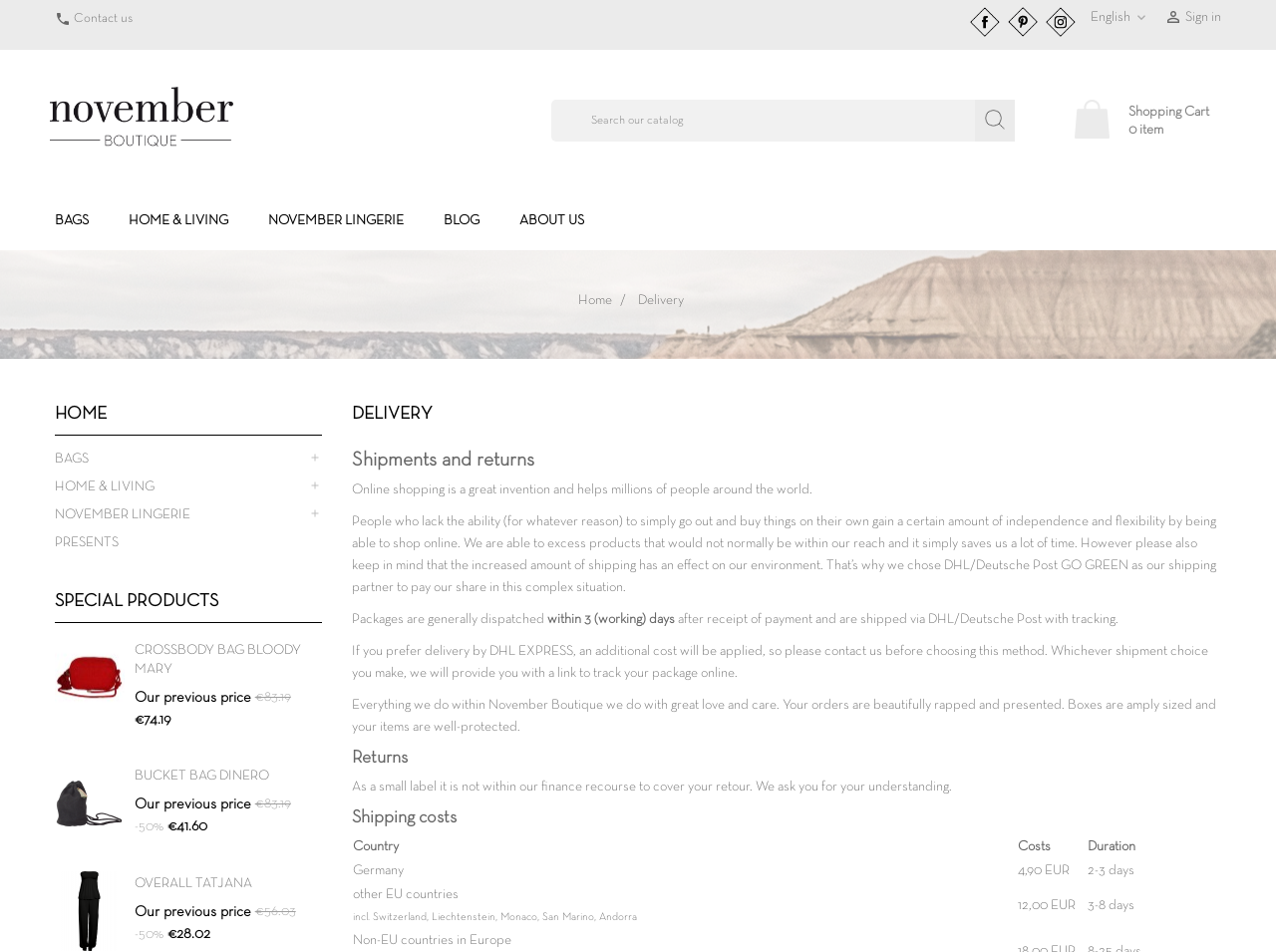Write an extensive caption that covers every aspect of the webpage.

This webpage is about the terms and conditions of delivery for November Boutique, an online shopping platform. At the top, there is a header section with links to sign in, language selection, and social media profiles. Below that, there is a navigation menu with links to different categories, such as bags, home and living, and lingerie.

The main content of the page is divided into two sections. The left section has a series of links to different products, including crossbody bags, bucket bags, and overalls. Each product link has a heading with the product name, followed by the previous price, the discounted price, and a percentage discount.

The right section has a header with the title "Delivery" and several subheadings, including "Shipments and returns", "Returns", and "Shipping costs". Below the header, there is a paragraph of text explaining the benefits of online shopping and the importance of considering the environmental impact of shipping. The text also mentions that the website uses DHL/Deutsche Post GO GREEN as their shipping partner.

Under the paragraph, there are several sections of text explaining the shipping policies, including the dispatch time, shipping methods, and tracking information. There is also a section on returns, stating that the customer is responsible for the return shipping costs.

Finally, there is a table with shipping costs and durations for different countries, including Germany and other EU countries.